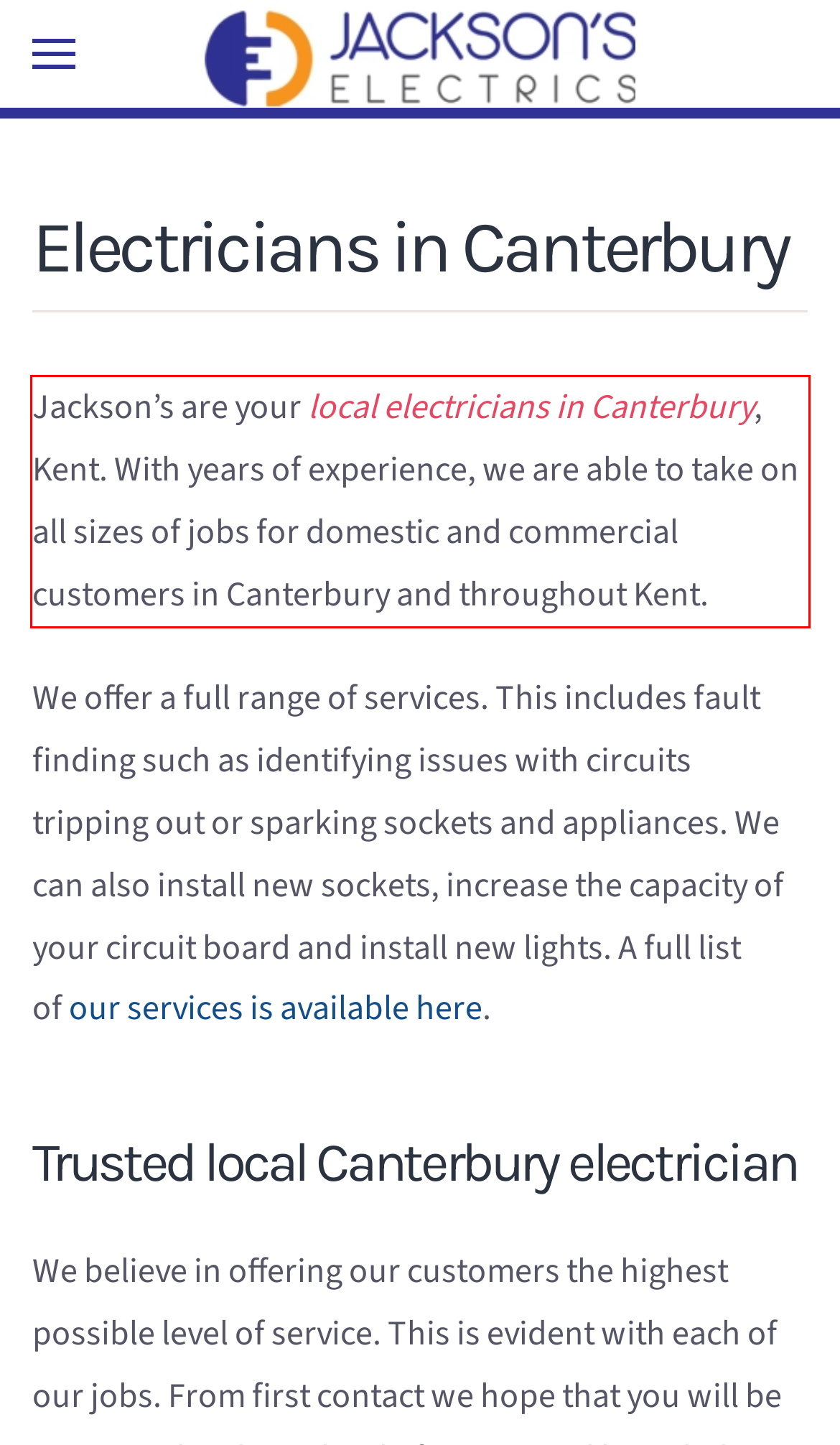The screenshot you have been given contains a UI element surrounded by a red rectangle. Use OCR to read and extract the text inside this red rectangle.

Jackson’s are your local electricians in Canterbury, Kent. With years of experience, we are able to take on all sizes of jobs for domestic and commercial customers in Canterbury and throughout Kent.